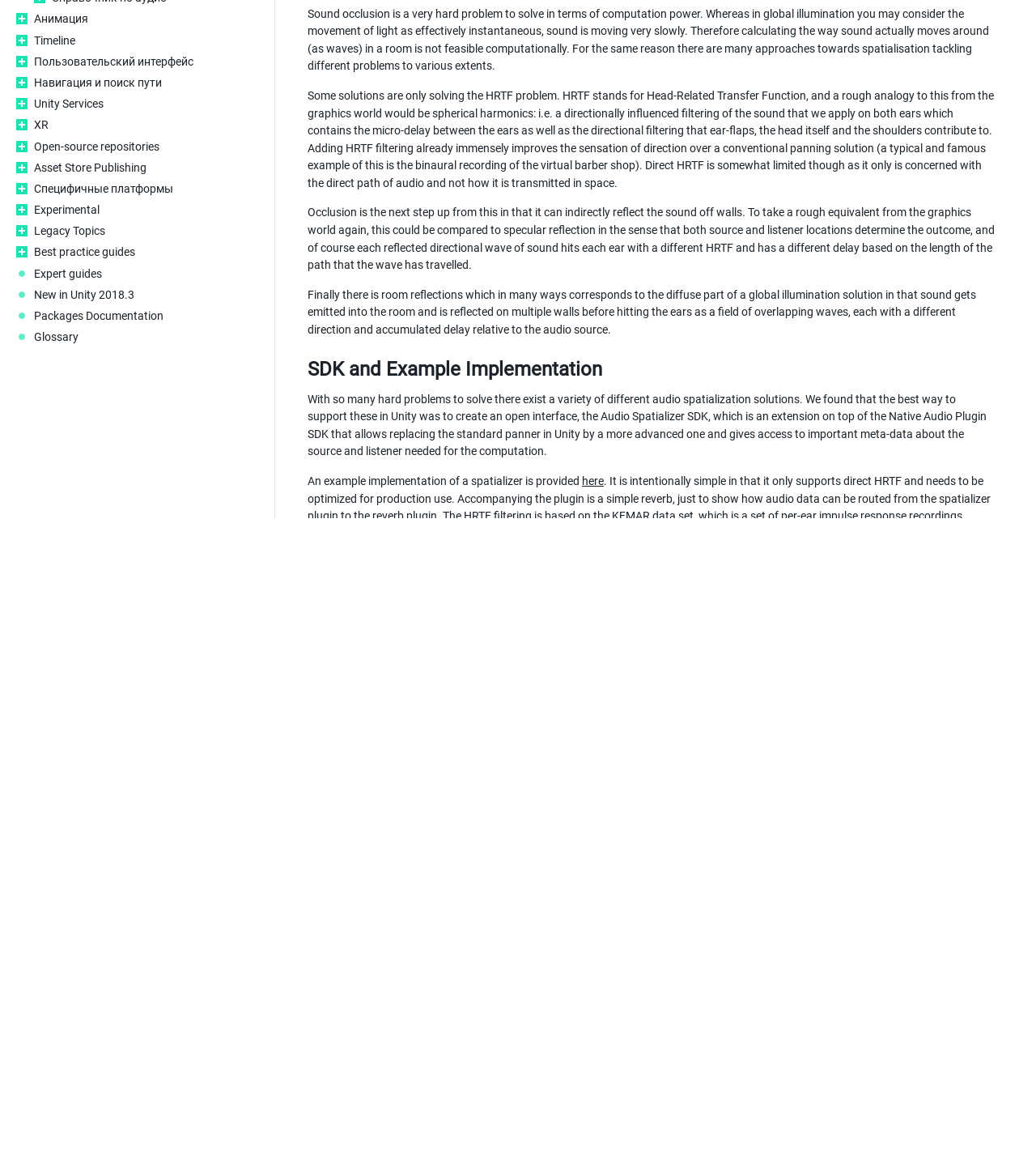Predict the bounding box coordinates of the UI element that matches this description: "Packages Documentation". The coordinates should be in the format [left, top, right, bottom] with each value between 0 and 1.

[0.033, 0.268, 0.249, 0.28]